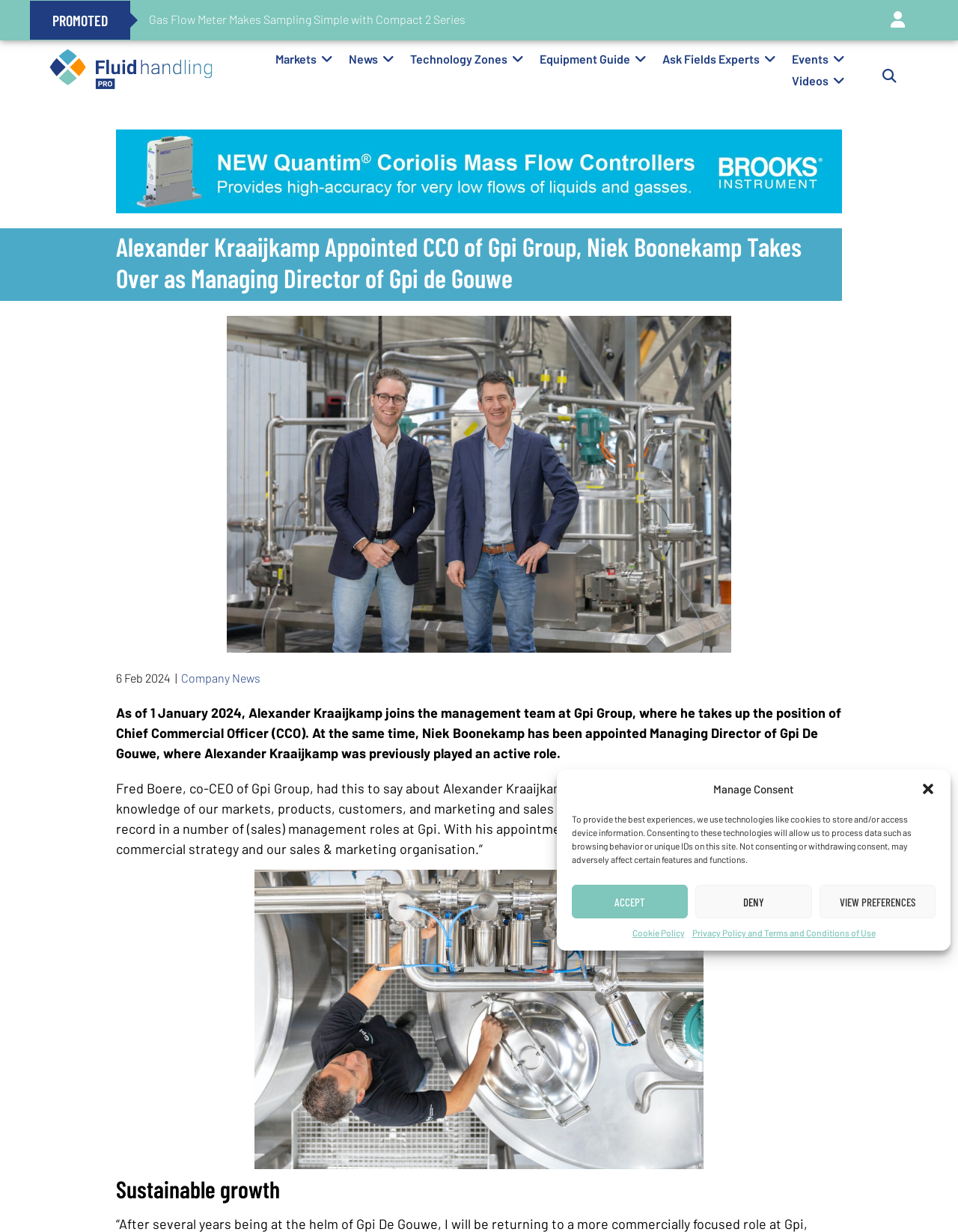Identify the bounding box coordinates of the clickable section necessary to follow the following instruction: "View 'Company News'". The coordinates should be presented as four float numbers from 0 to 1, i.e., [left, top, right, bottom].

[0.189, 0.543, 0.272, 0.558]